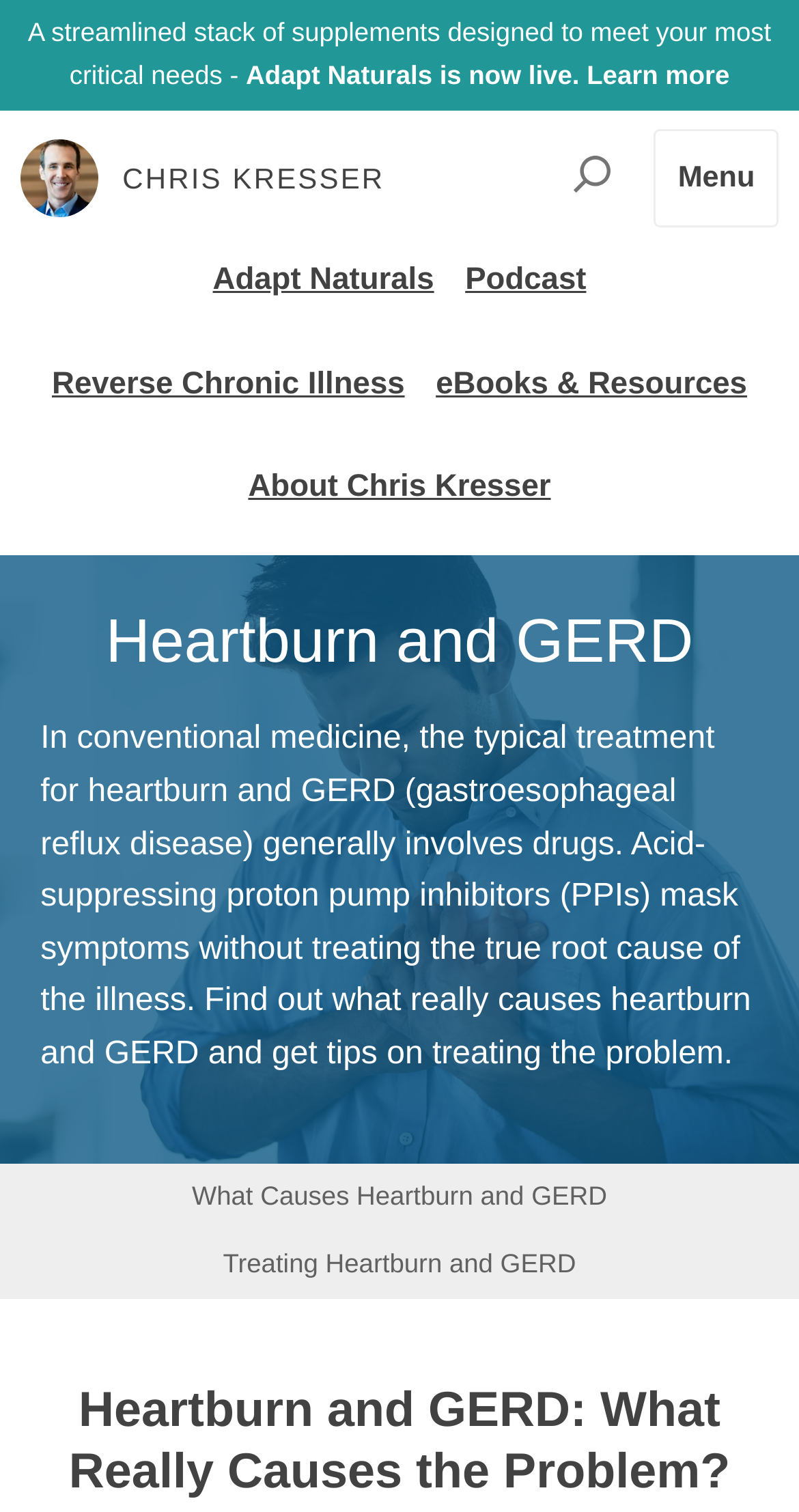Convey a detailed summary of the webpage, mentioning all key elements.

The webpage is about heartburn and GERD, with a focus on treating the root cause of the problem rather than just masking symptoms. At the top of the page, there is a promotional link for Adapt Naturals, a streamlined stack of supplements, and a link to Chris Kresser's website. Below this, there is a navigation menu with links to various sections, including Adapt Naturals, Podcast, Reverse Chronic Illness, eBooks & Resources, and About Chris Kresser.

To the right of the navigation menu, there is a search link with a magnifying glass icon. Next to the search link, there is a "Menu" text. The main content of the page starts with a heading "Heartburn and GERD" followed by a paragraph of text that explains how conventional medicine typically treats heartburn and GERD with drugs that mask symptoms without addressing the root cause. The text also invites readers to learn more about the true causes of heartburn and GERD and how to treat the problem.

Below this paragraph, there are two links: "What Causes Heartburn and GERD" and "Treating Heartburn and GERD". The second link has a subheading that appears below it. There are two images on the page: one is the logo of Chris Kresser, and the other is a magnifying glass icon for the search link. Overall, the page has a simple and clean layout, with a focus on providing information and resources related to heartburn and GERD.